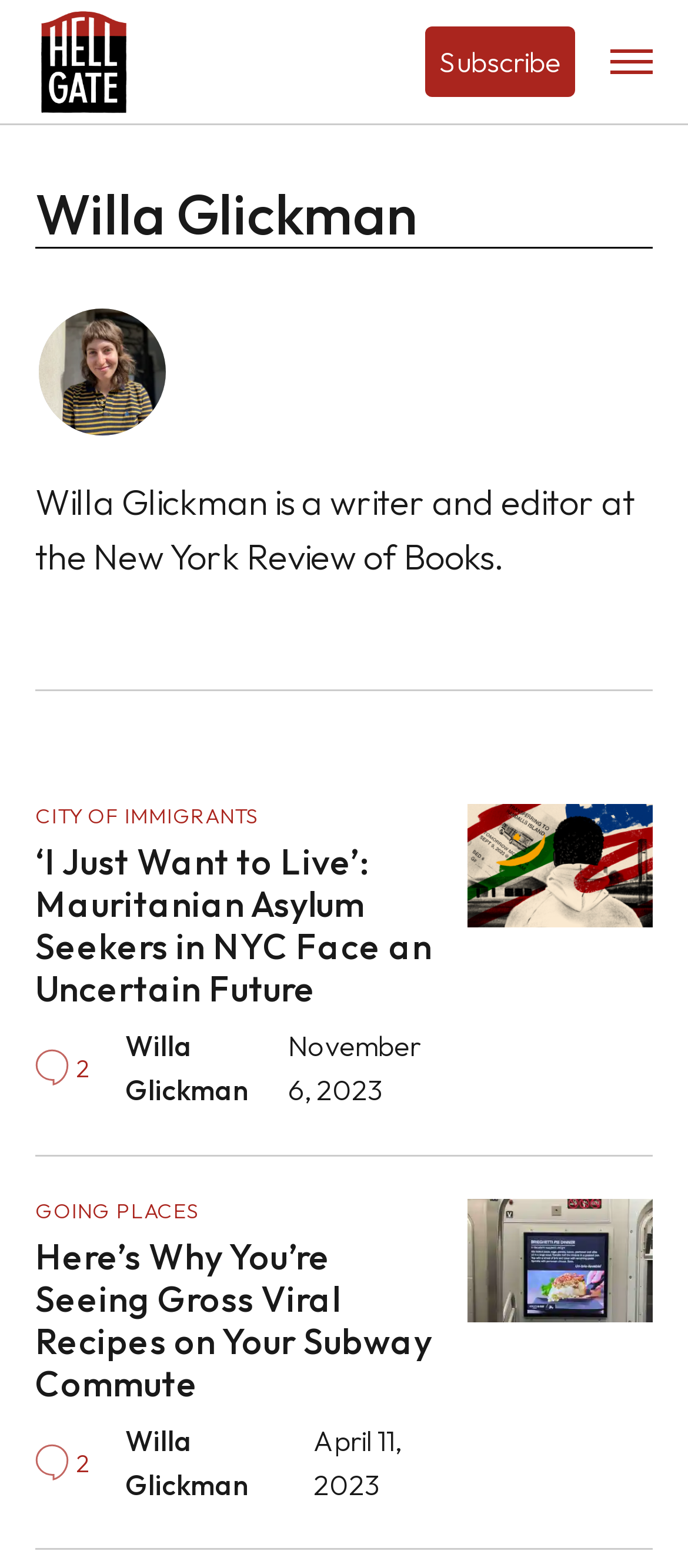Answer succinctly with a single word or phrase:
What is the title of the article about immigrants?

CITY OF IMMIGRANTS